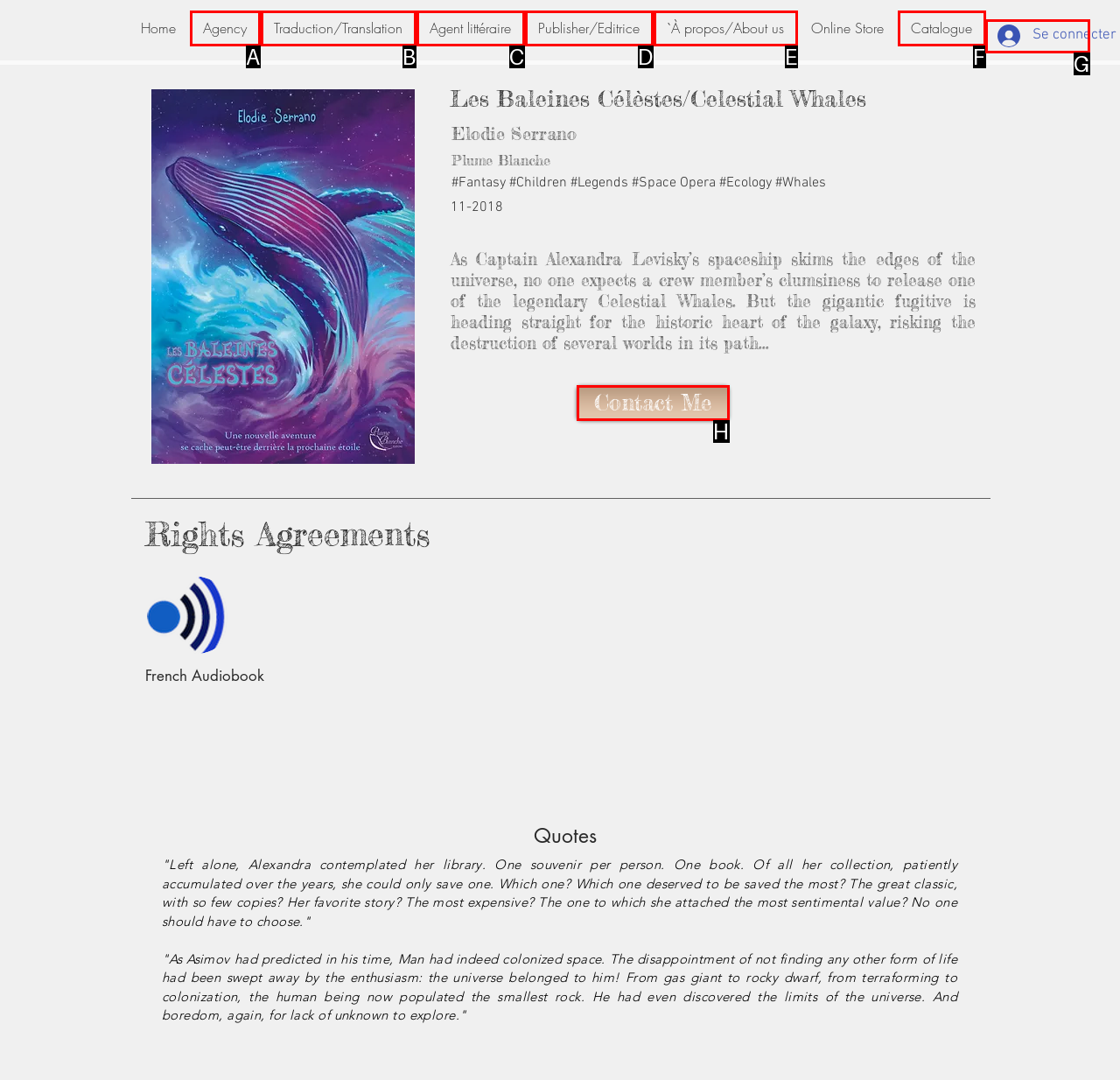Which letter corresponds to the correct option to complete the task: Click on the 'Se connecter' button?
Answer with the letter of the chosen UI element.

G